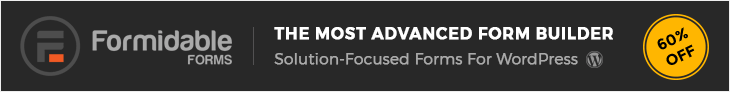Provide a single word or phrase to answer the given question: 
What is the design aesthetic of the banner?

modern